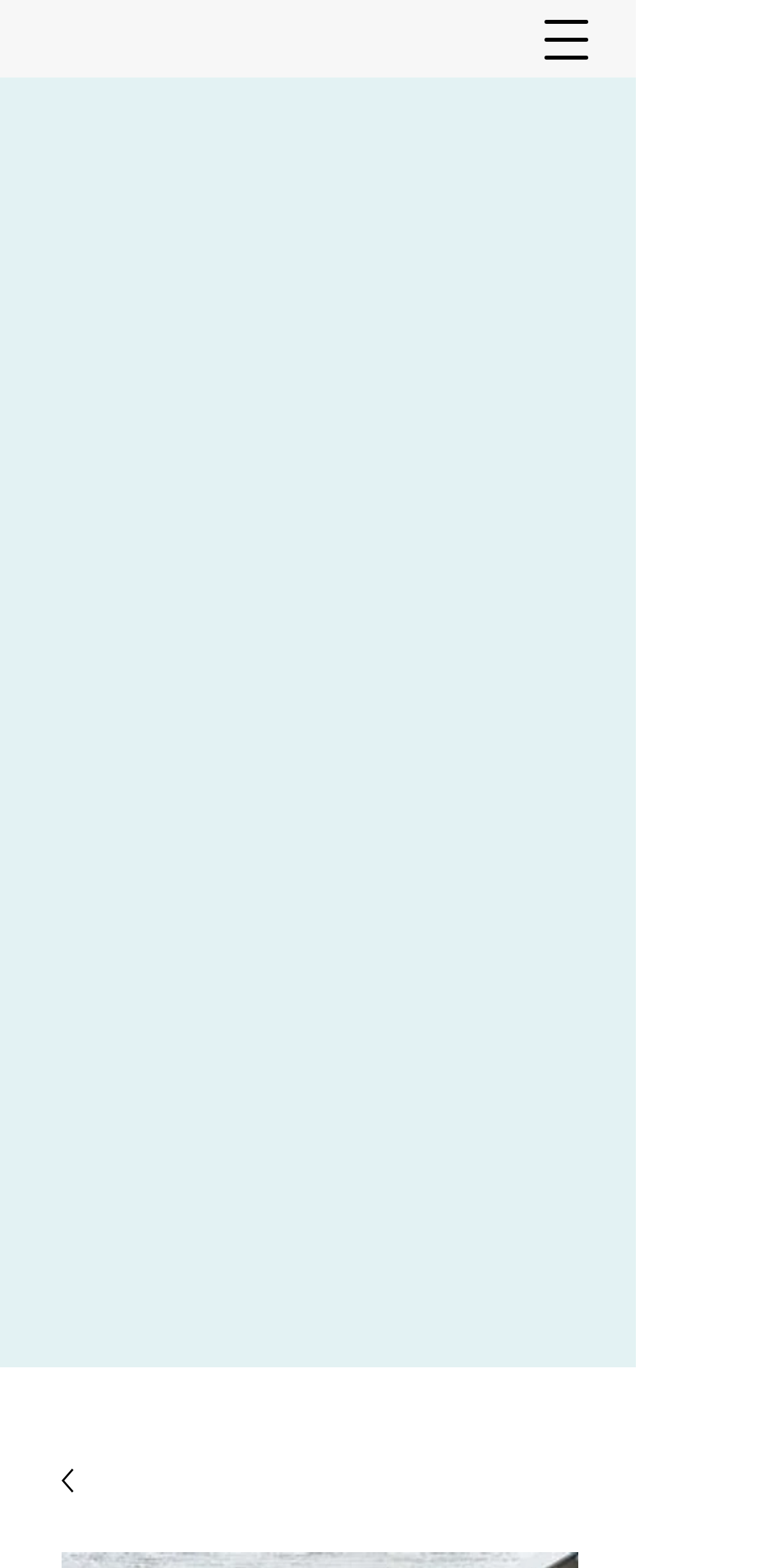What is the brand name?
Using the visual information, answer the question in a single word or phrase.

Blue River